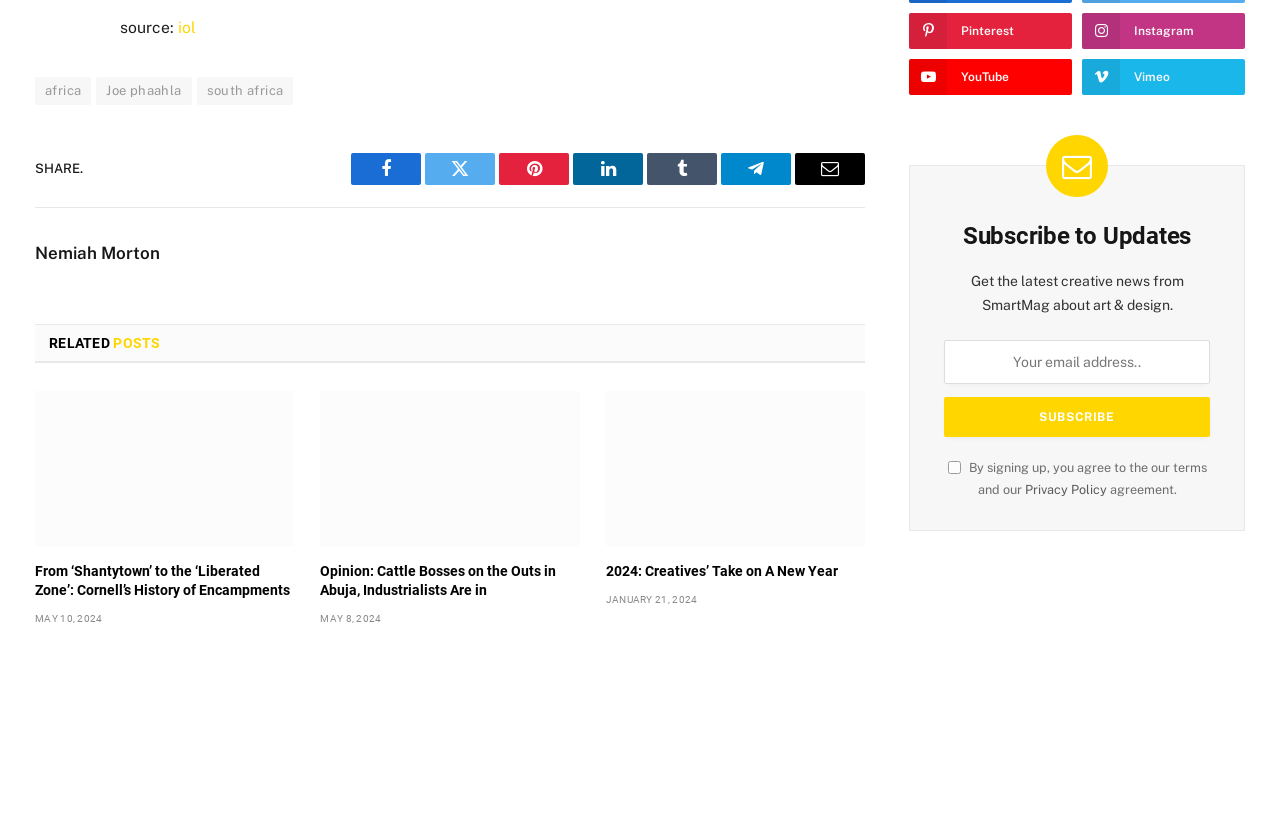Provide a brief response to the question below using one word or phrase:
What is the purpose of the textbox?

Enter email address